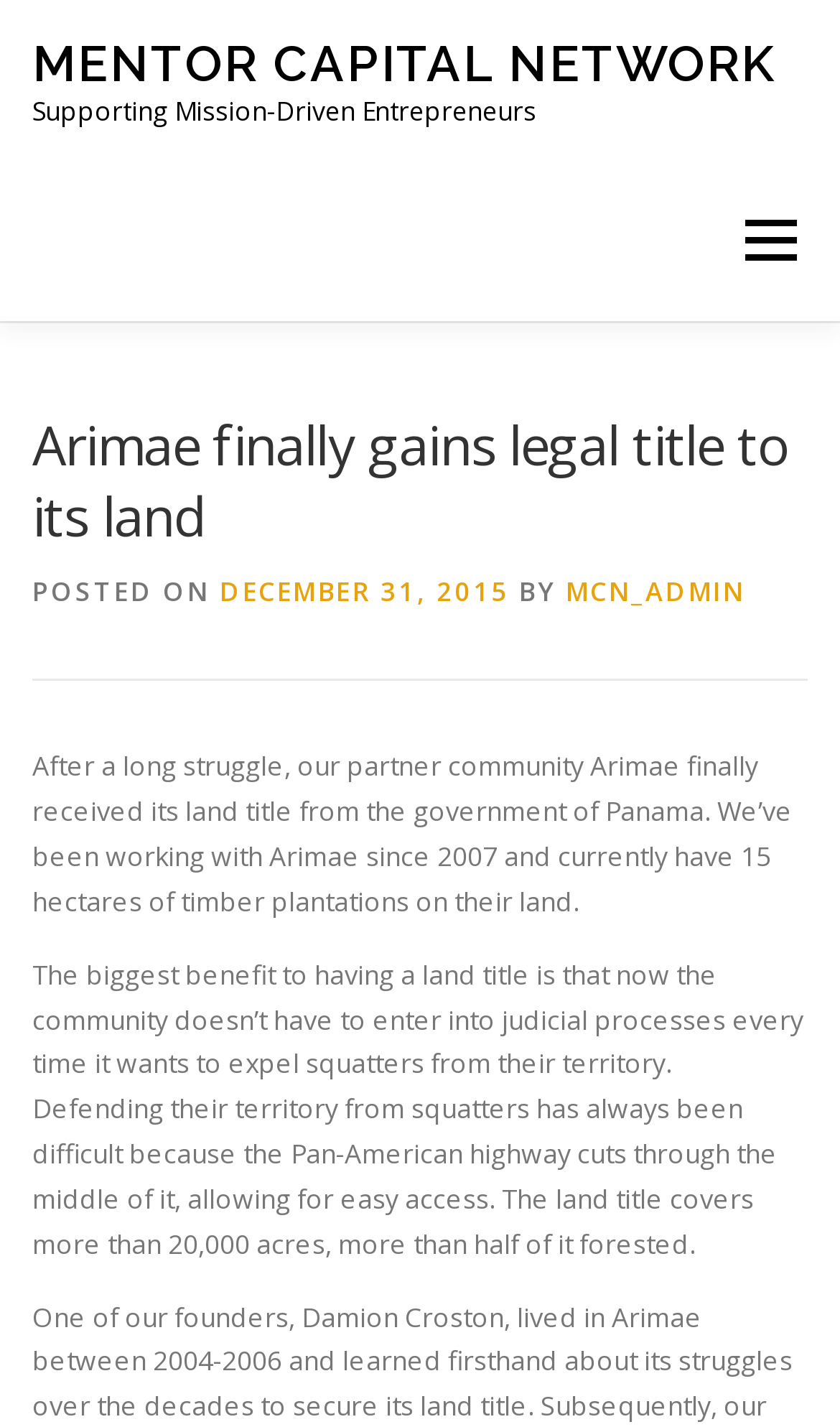Identify the bounding box coordinates of the specific part of the webpage to click to complete this instruction: "View RESOURCES".

[0.038, 0.45, 0.341, 0.675]